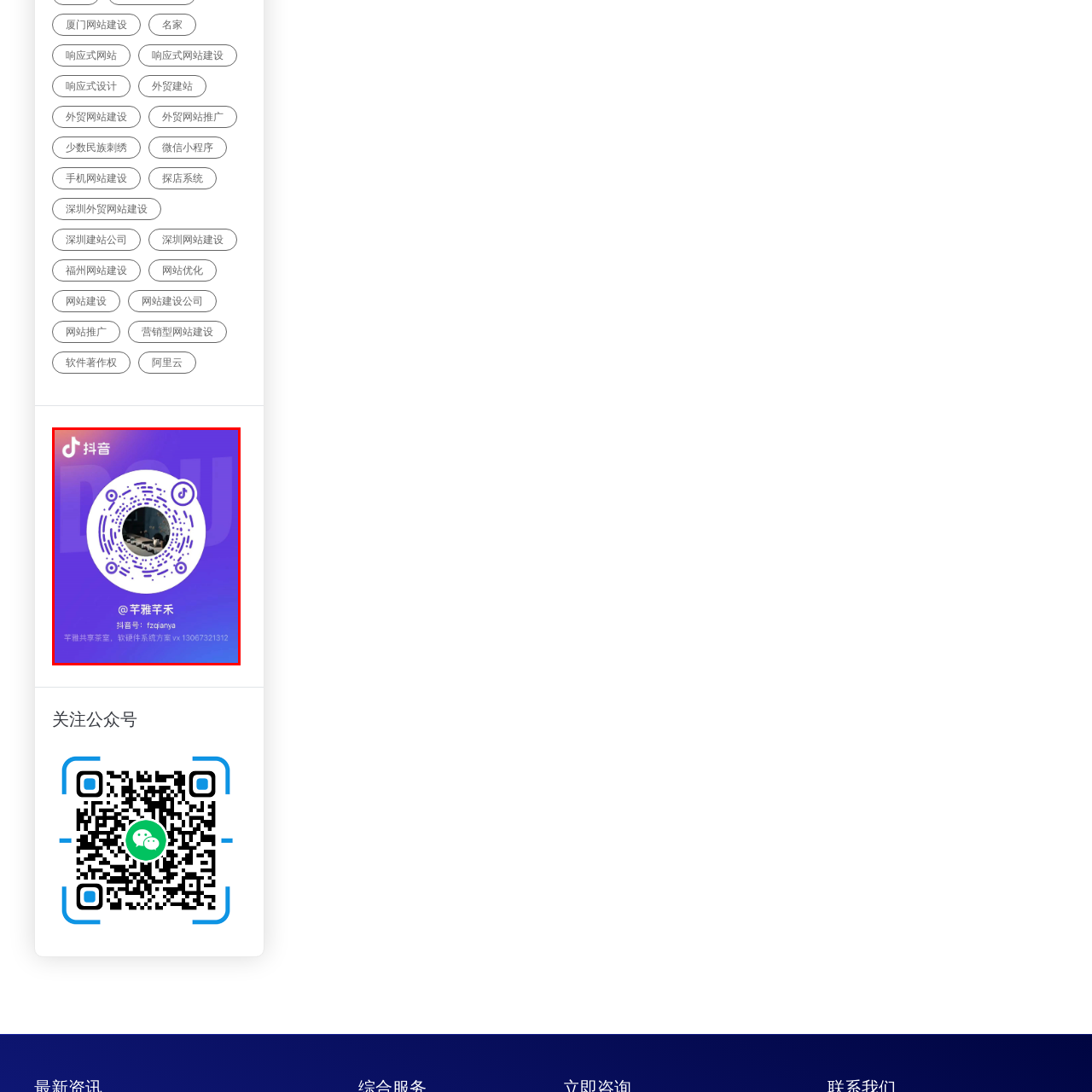What is the username displayed below the QR code?
View the image contained within the red box and provide a one-word or short-phrase answer to the question.

@芋雅羊丷